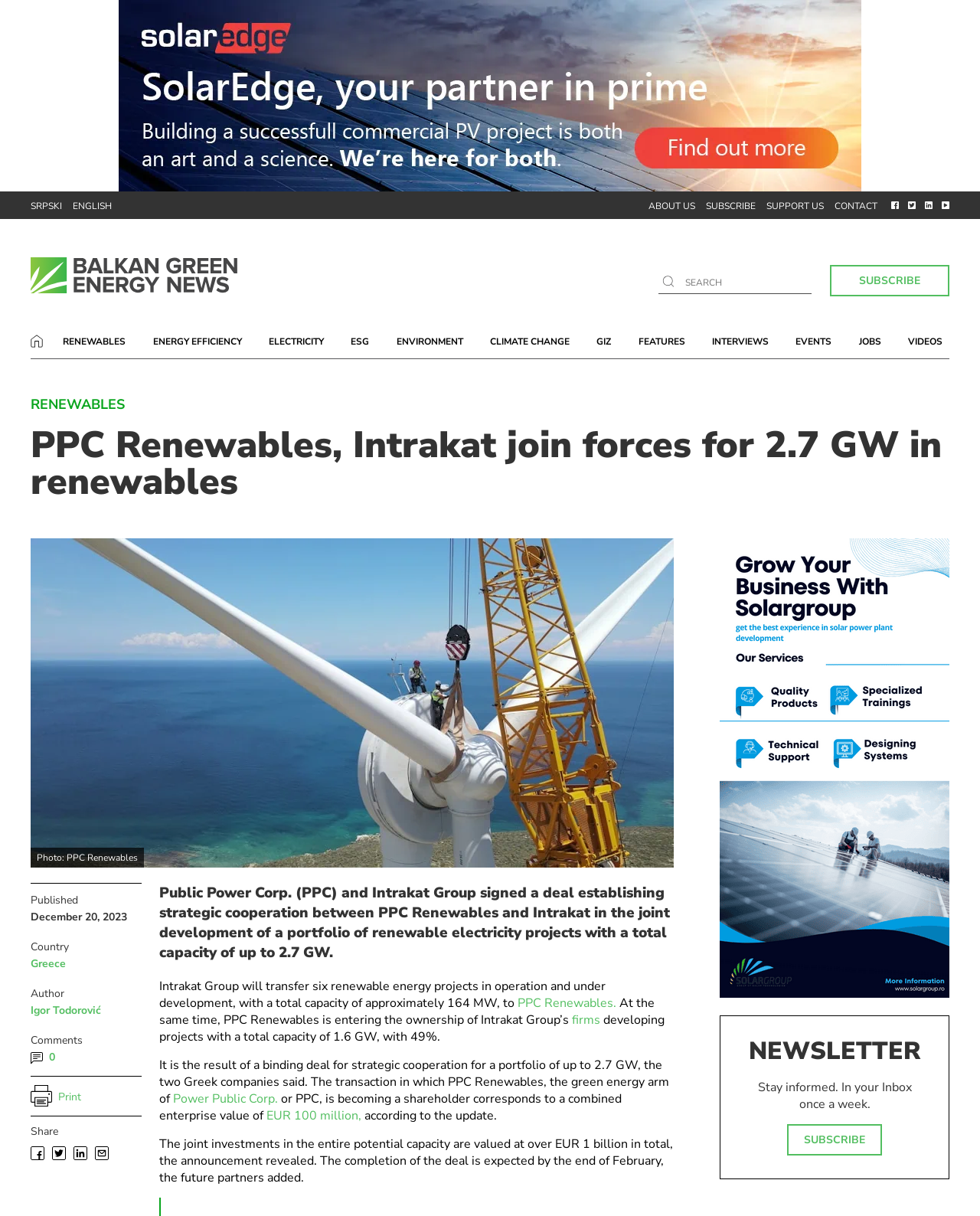Can you find the bounding box coordinates for the element that needs to be clicked to execute this instruction: "Read about renewables"? The coordinates should be given as four float numbers between 0 and 1, i.e., [left, top, right, bottom].

[0.06, 0.273, 0.132, 0.289]